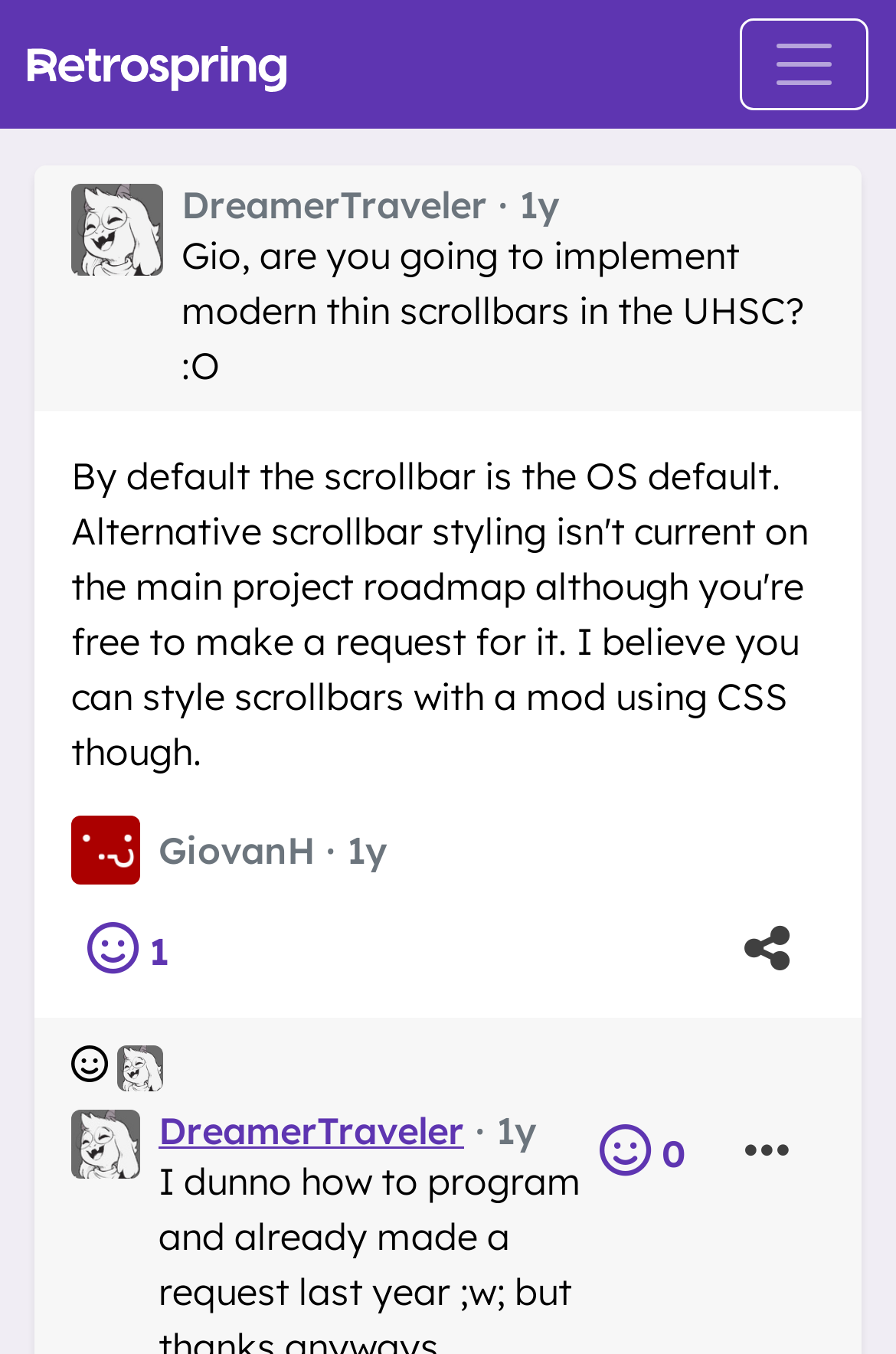Produce an extensive caption that describes everything on the webpage.

This webpage appears to be a question and answer forum, with a focus on a specific topic. At the top left, there is a link to "Retrospring" accompanied by a small image. On the top right, there is a button to "Toggle navigation". 

Below the top section, there is a post from "DreamerTraveler" with a username link and a small profile image. The post is dated "1y" (one year ago) and has a heading with the username and timestamp. The post content is a question asking "Gio, are you going to implement modern thin scrollbars in the UHSC? :O".

Below the post, there is a response from "GiovanH" with a username link and a small profile image. The response is also dated "1y" and has a heading with the username and timestamp. 

On the right side of the page, there are several buttons, including one with a share icon and a count of "1". There are also additional links to "DreamerTraveler" with small profile images, which may be related to the original post or response.

Overall, the page has a simple layout with a focus on the question and answer discussion.